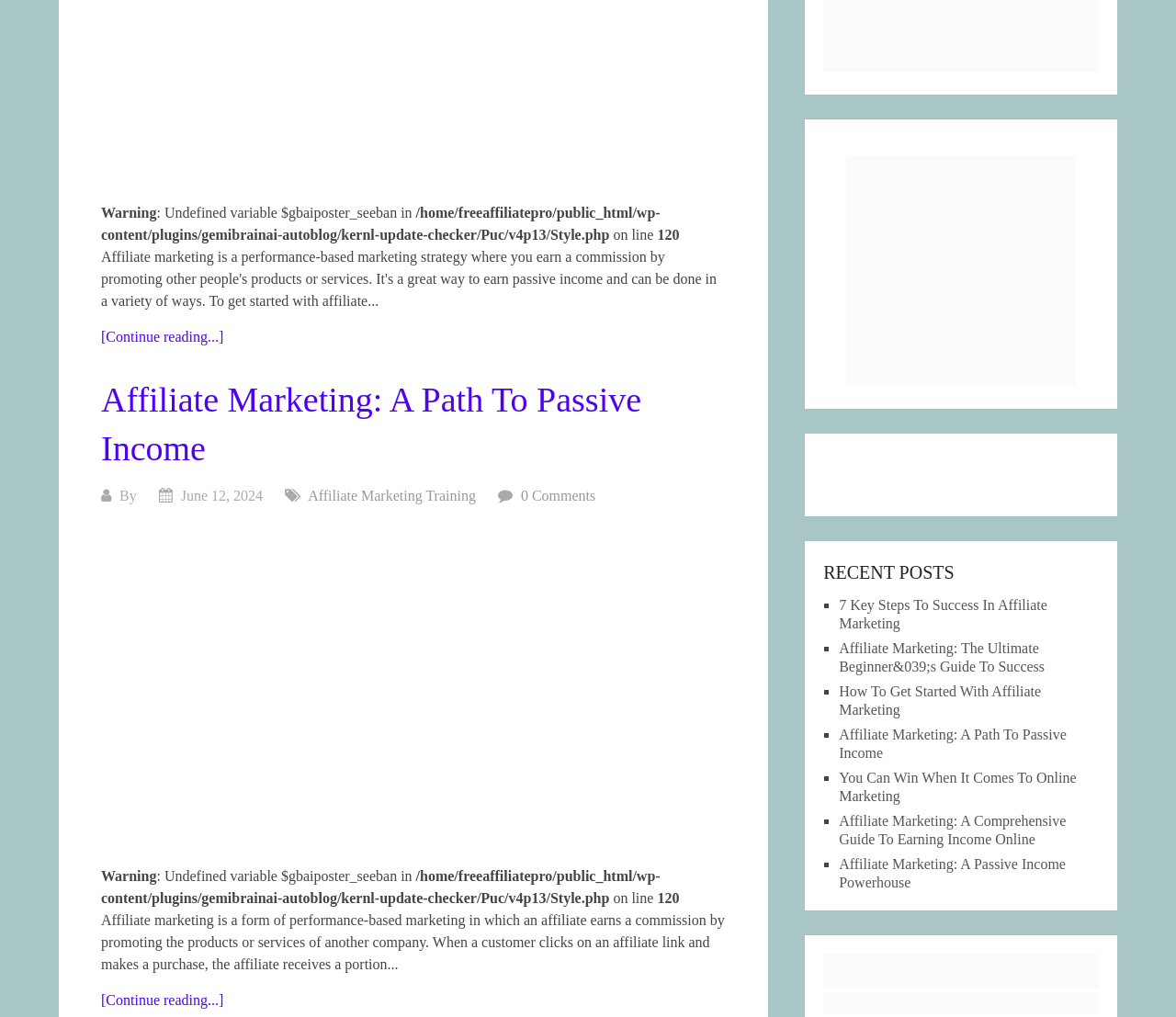Please identify the bounding box coordinates of the element's region that needs to be clicked to fulfill the following instruction: "Visit the website 'freeaffiliatepro'". The bounding box coordinates should consist of four float numbers between 0 and 1, i.e., [left, top, right, bottom].

[0.7, 0.058, 0.934, 0.073]